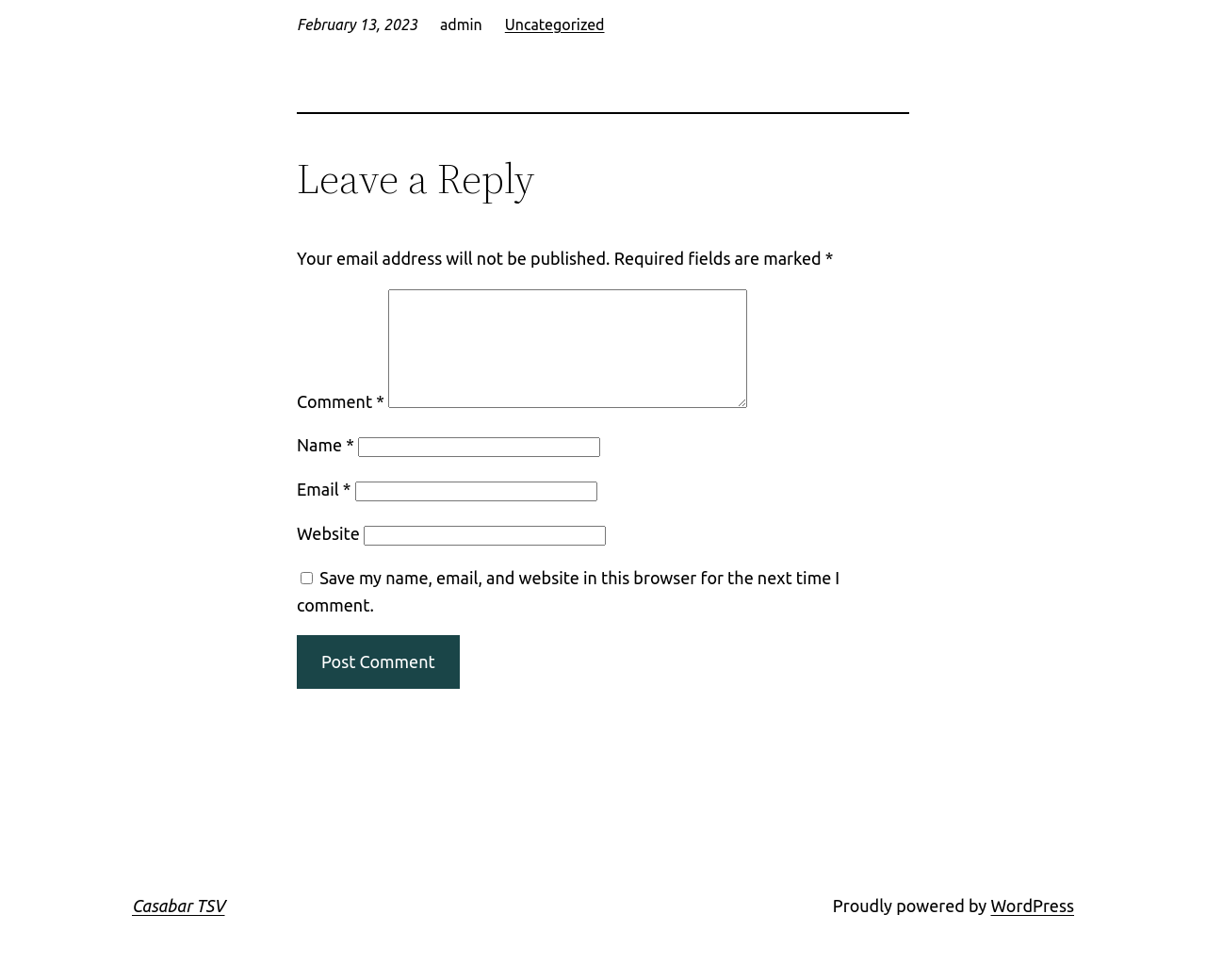Give a concise answer using only one word or phrase for this question:
How many text fields are required in the comment form?

3